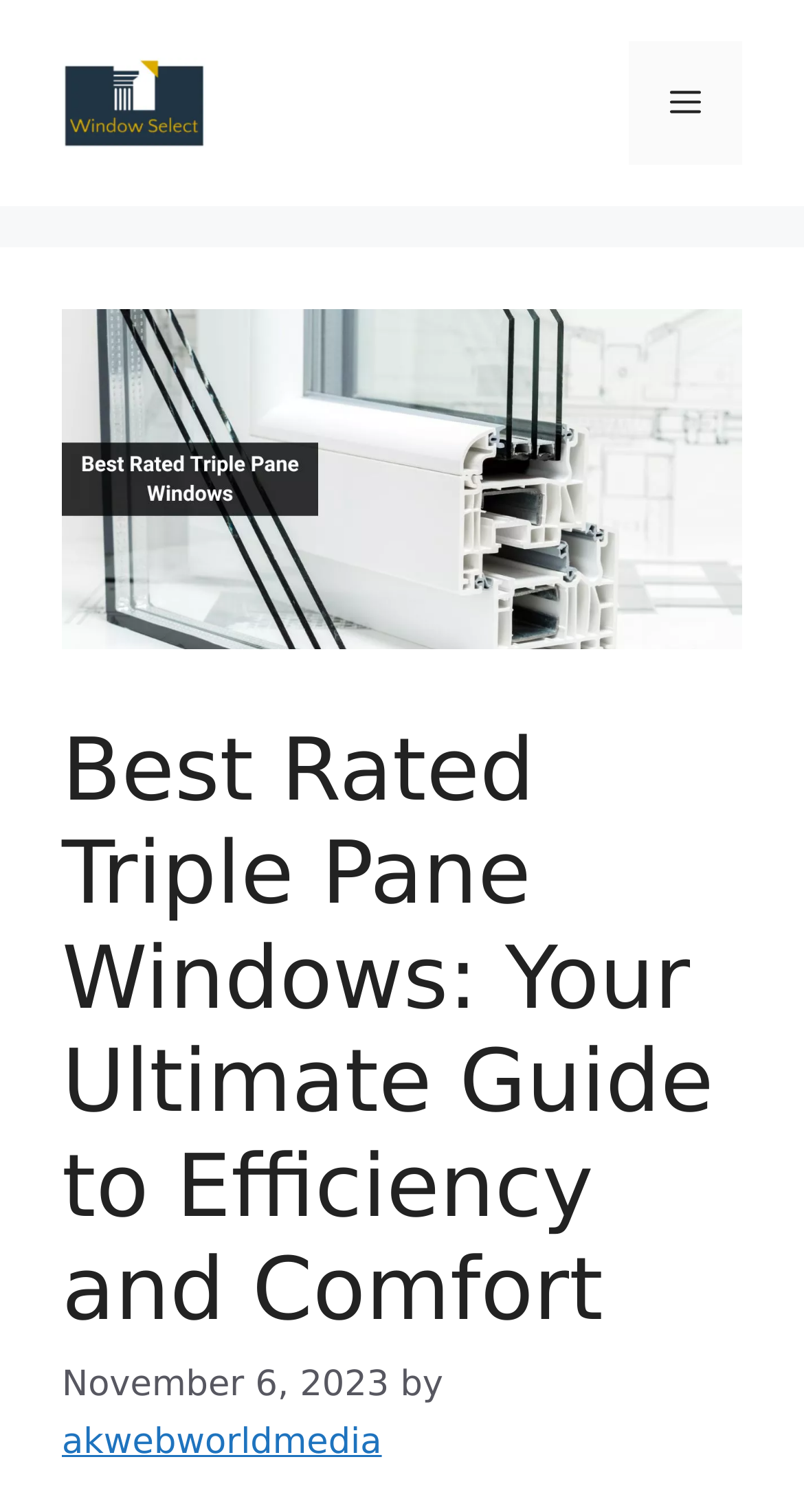What is the position of the mobile toggle button?
Answer the question in a detailed and comprehensive manner.

I determined the position of the mobile toggle button by checking its bounding box coordinates, which are [0.782, 0.027, 0.923, 0.109], indicating that it is located at the top right corner of the webpage.